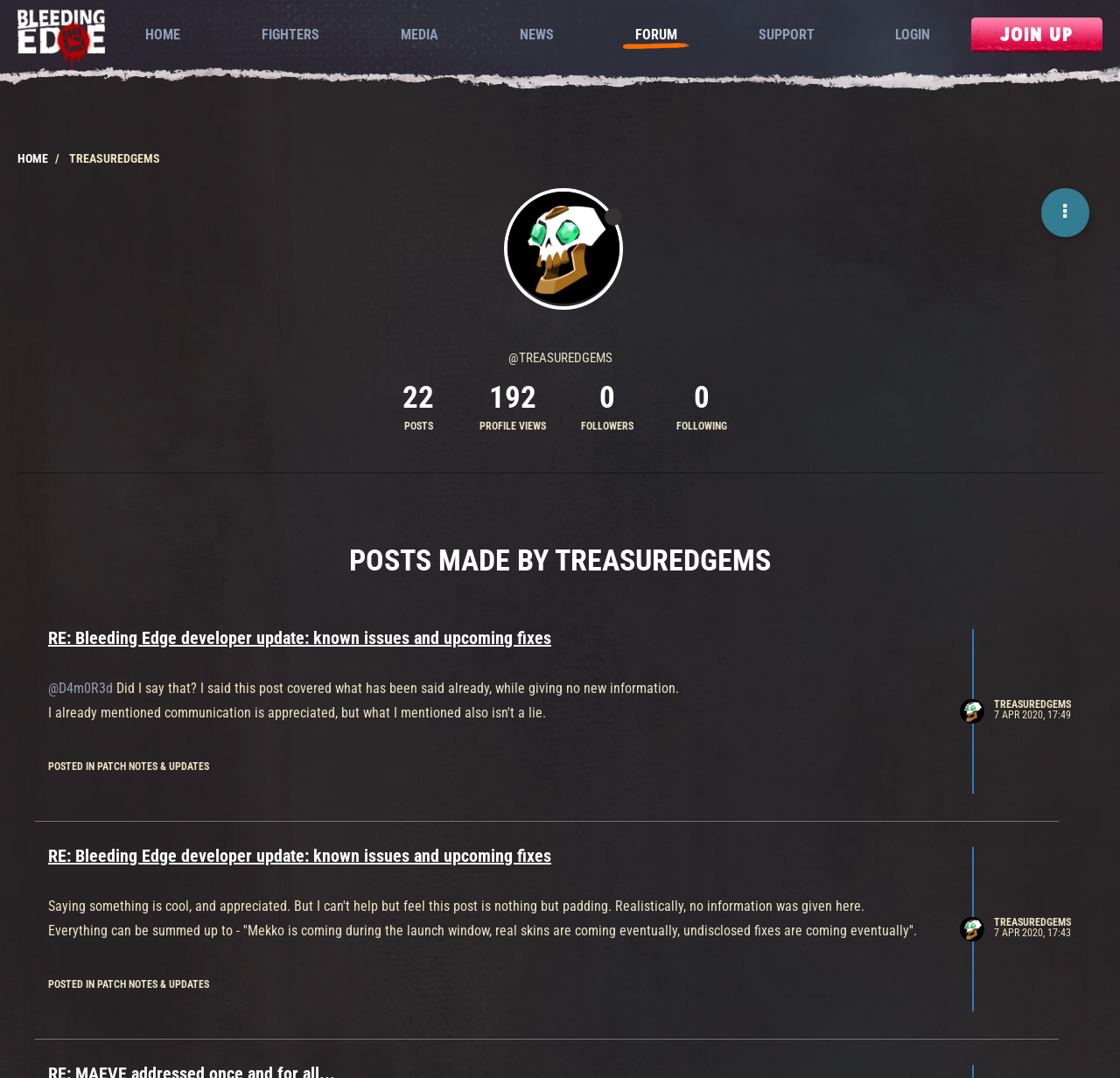Identify the bounding box coordinates for the element you need to click to achieve the following task: "View the latest post". The coordinates must be four float values ranging from 0 to 1, formatted as [left, top, right, bottom].

[0.043, 0.582, 0.492, 0.601]